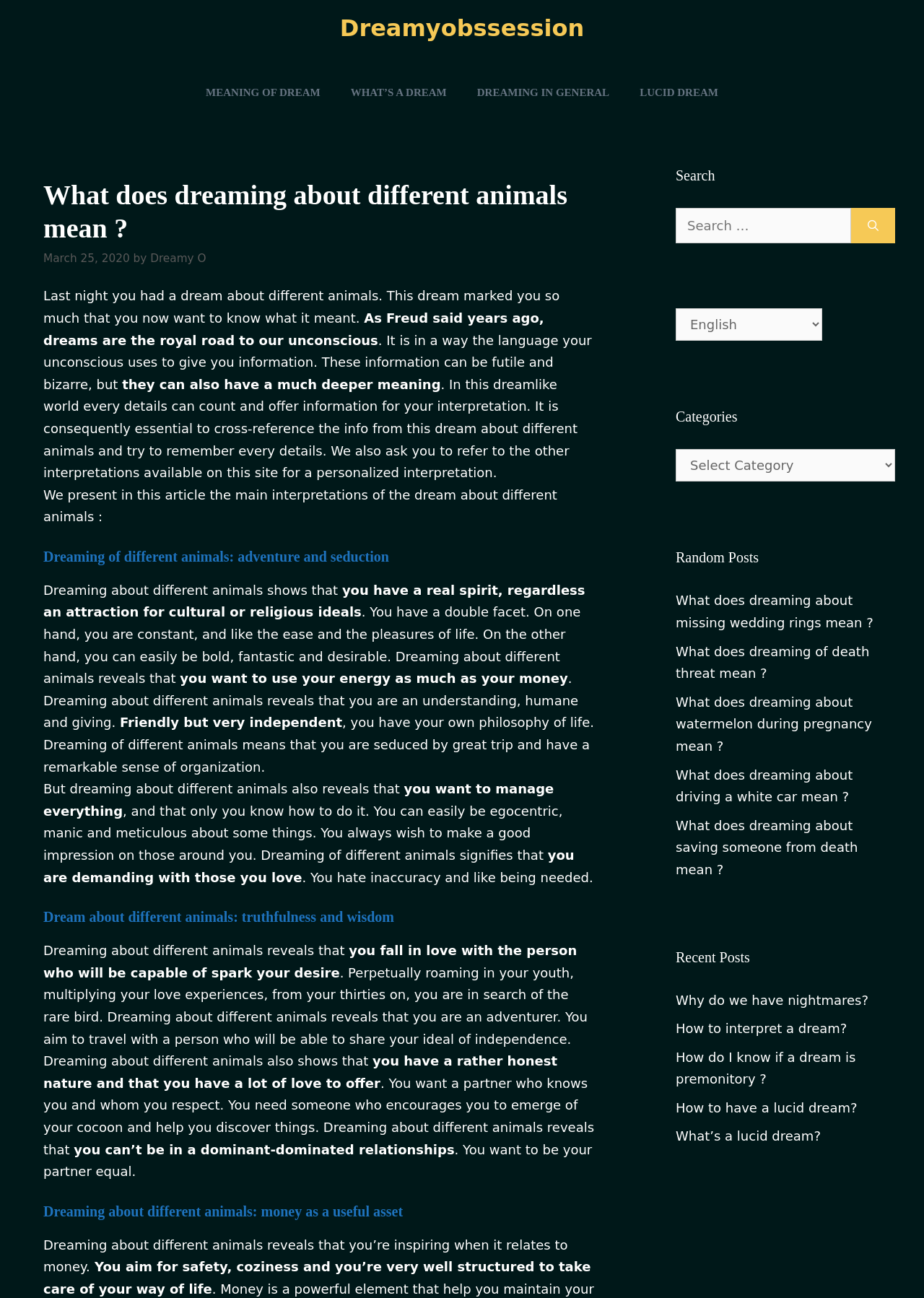What is the date of the article?
Please respond to the question with as much detail as possible.

The date of the article can be found in the content section, where it is written 'March 25, 2020' next to the author's name 'Dreamy O'.